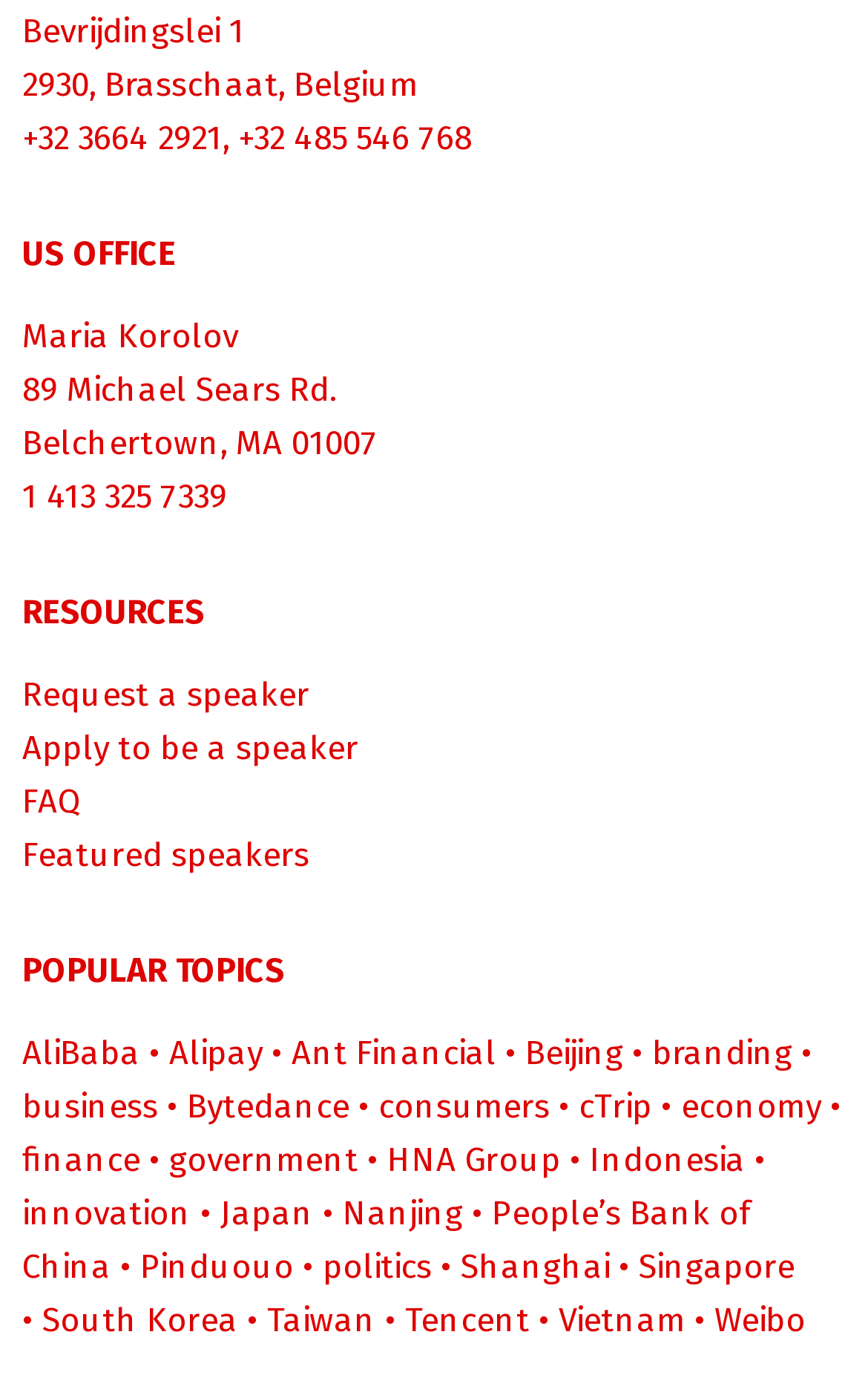Determine the bounding box coordinates for the area that should be clicked to carry out the following instruction: "View all 3 comments".

None